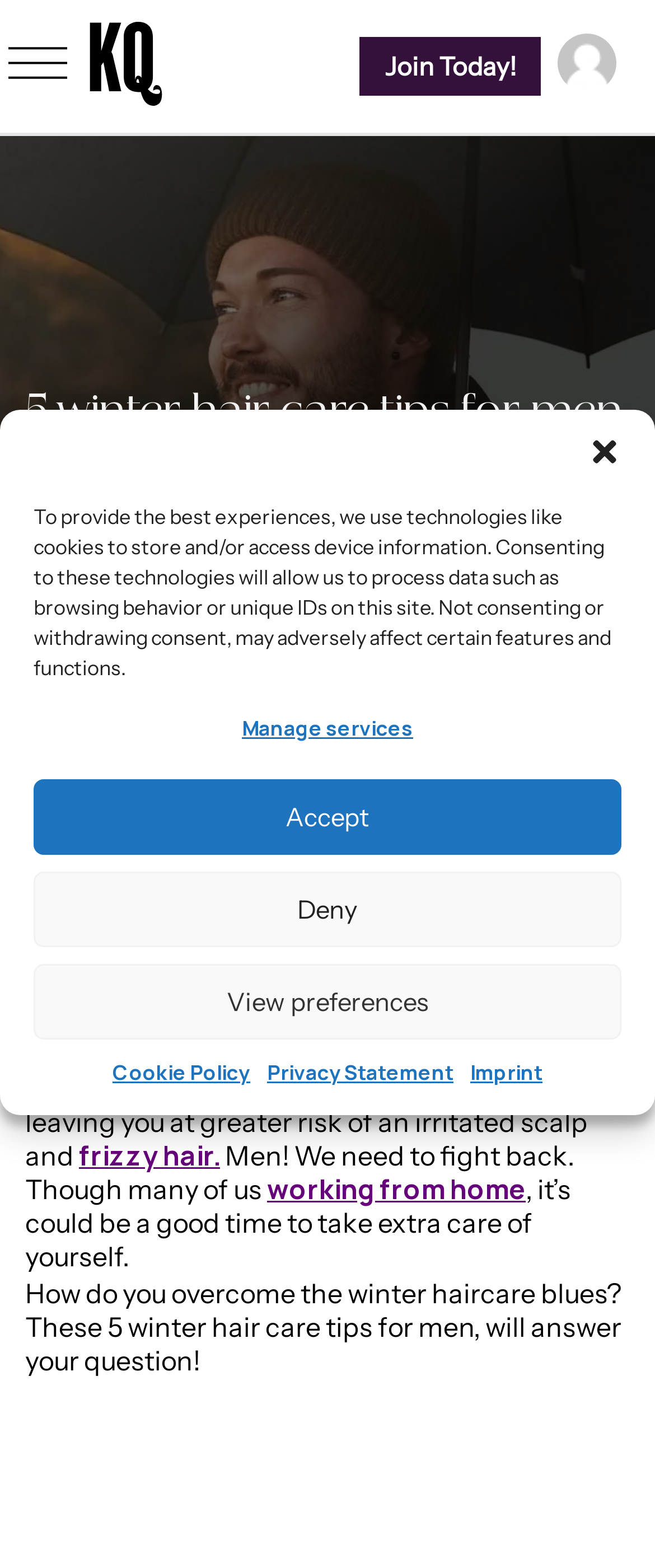How many buttons are in the consent dialog?
Based on the image, give a concise answer in the form of a single word or short phrase.

4